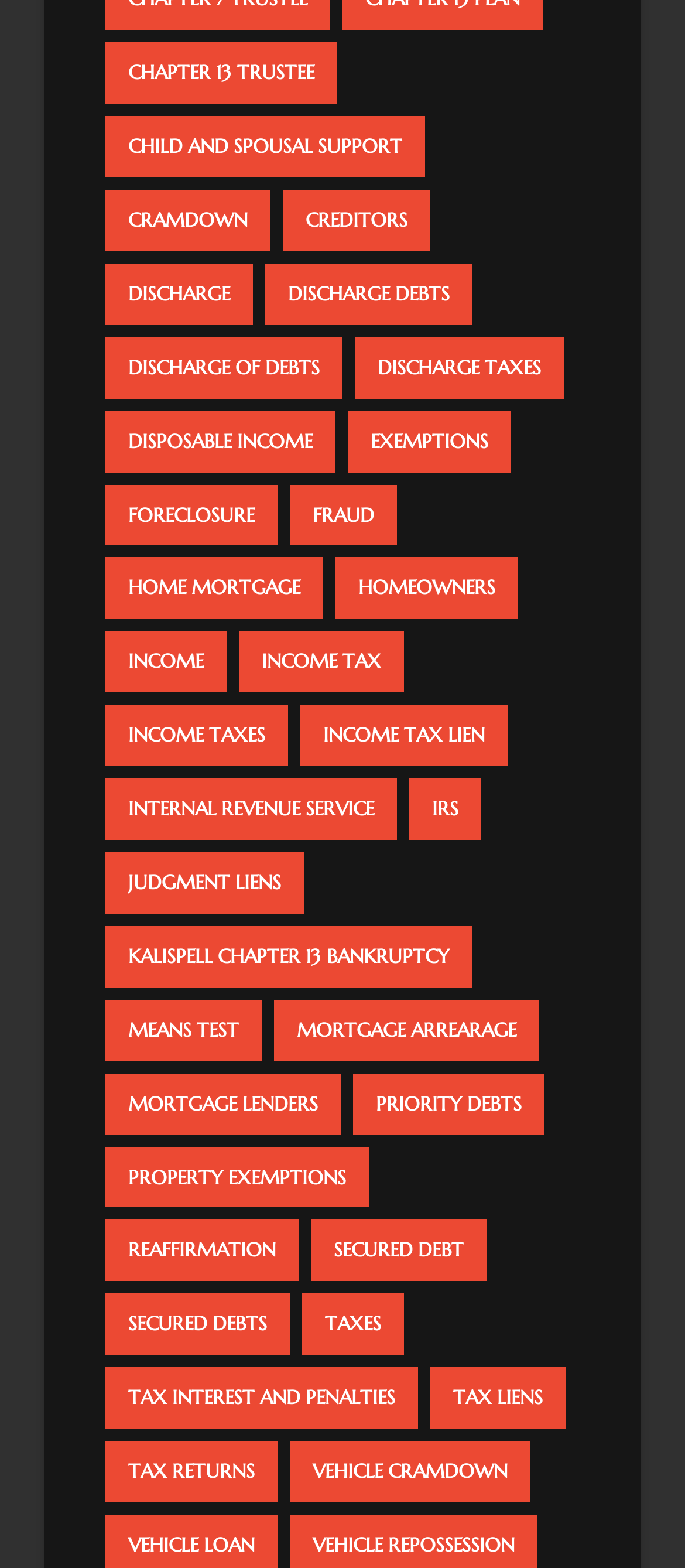Identify the bounding box coordinates of the section to be clicked to complete the task described by the following instruction: "Learn about Internal Revenue Service". The coordinates should be four float numbers between 0 and 1, formatted as [left, top, right, bottom].

[0.154, 0.497, 0.579, 0.536]